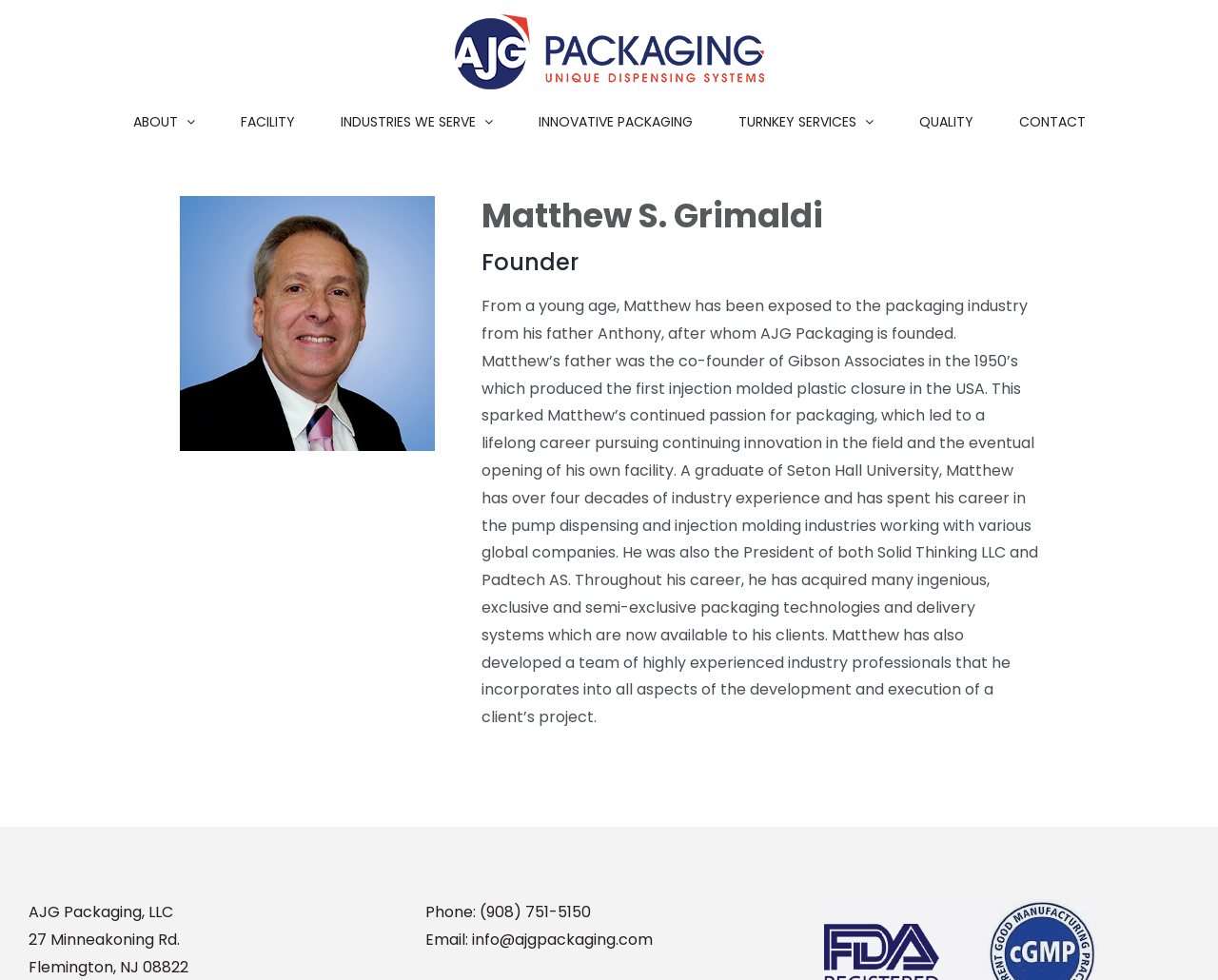Given the webpage screenshot and the description, determine the bounding box coordinates (top-left x, top-left y, bottom-right x, bottom-right y) that define the location of the UI element matching this description: About

[0.109, 0.107, 0.16, 0.141]